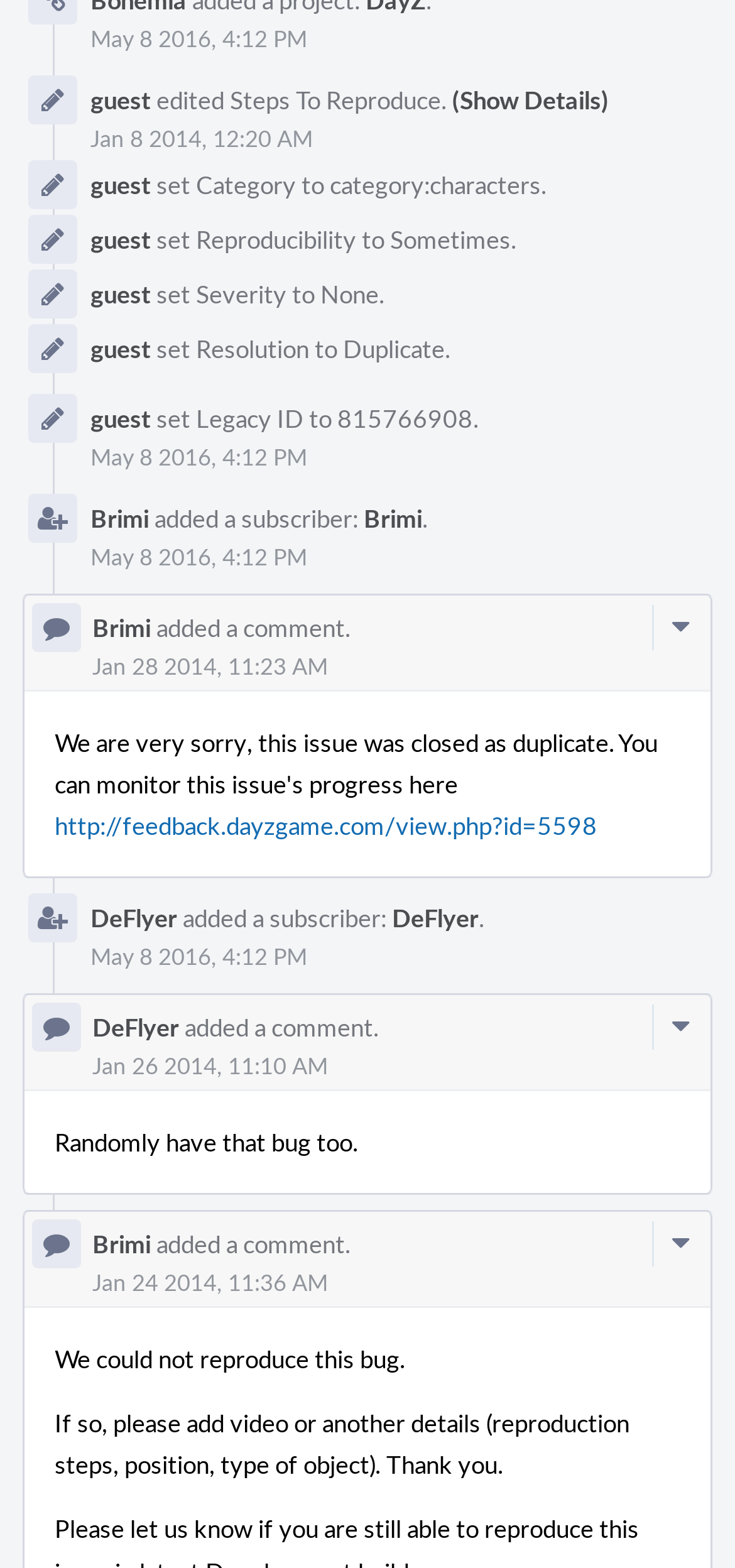Locate the bounding box coordinates of the clickable part needed for the task: "Add a comment".

[0.126, 0.389, 0.205, 0.411]